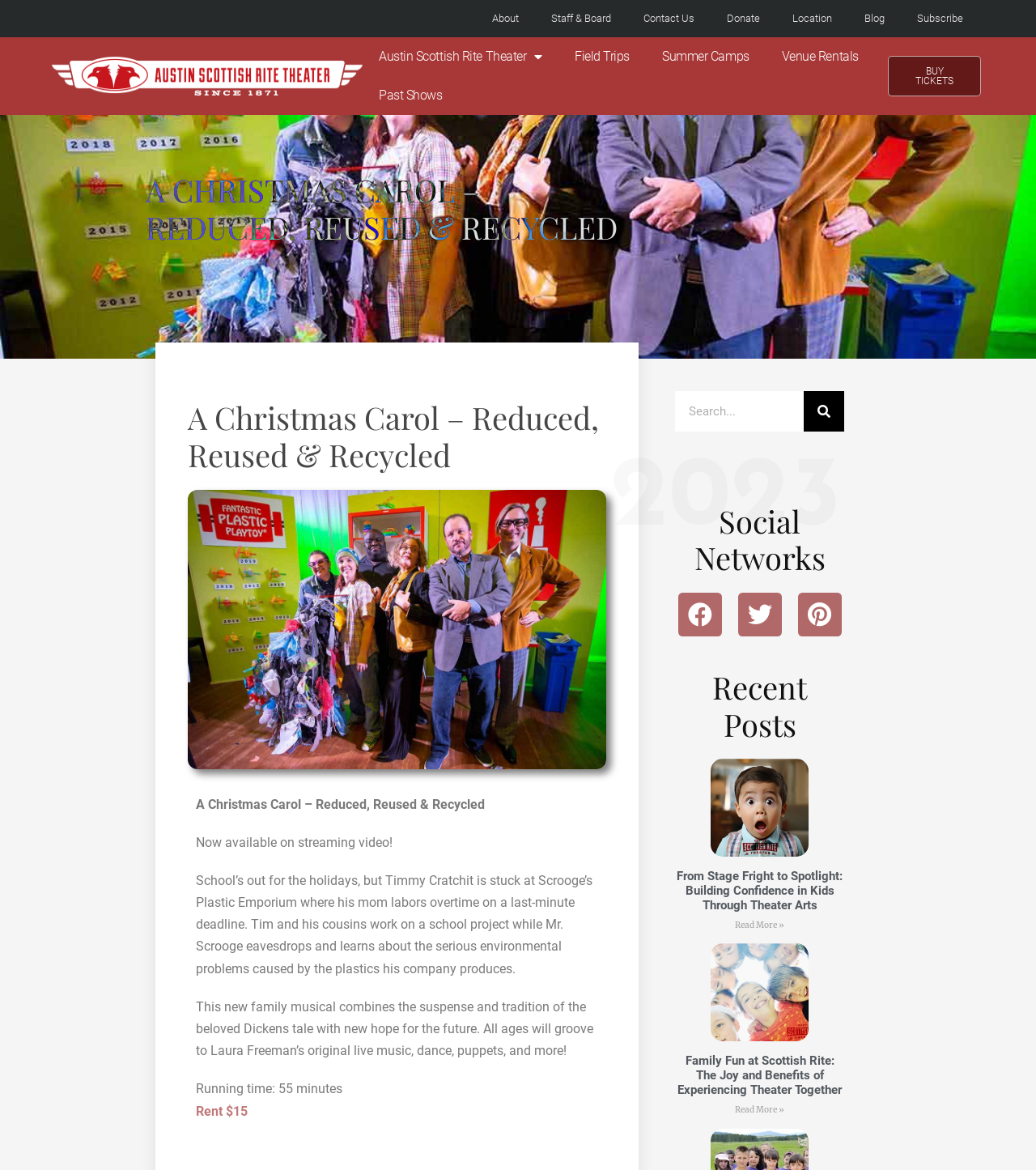Offer a detailed account of what is visible on the webpage.

The webpage is about the Austin Scottish Rite Theater, specifically promoting a production of "A Christmas Carol – Reduced, Reused & Recycled". At the top, there is a navigation menu with links to "About", "Staff & Board", "Contact Us", "Donate", "Location", "Blog", and "Subscribe". Below this menu, there is a prominent link to "BUY TICKETS" and a heading that reads "A CHRISTMAS CAROL – REDUCED, REUSED & RECYCLED".

The main content of the page describes the production, stating that it is a new family musical that combines the traditional Dickens tale with a modern environmental message. There are three paragraphs of text that provide more details about the show, including its running time and a call to action to rent the streaming video for $15.

To the right of the main content, there is a search bar with a search button. Below this, there are headings for "2023", "Social Networks", and "Recent Posts". The social networks section features links to the theater's Facebook, Twitter, and Pinterest pages. The recent posts section displays two articles with images, headings, and links to read more. The articles appear to be blog posts about the benefits of theater arts for kids and the joy of experiencing theater together as a family.

Throughout the page, there are several links to other parts of the website, including "Field Trips", "Summer Camps", "Venue Rentals", and "Past Shows". There is also a link to "Austin Scottish Rite Theater" with a dropdown menu.